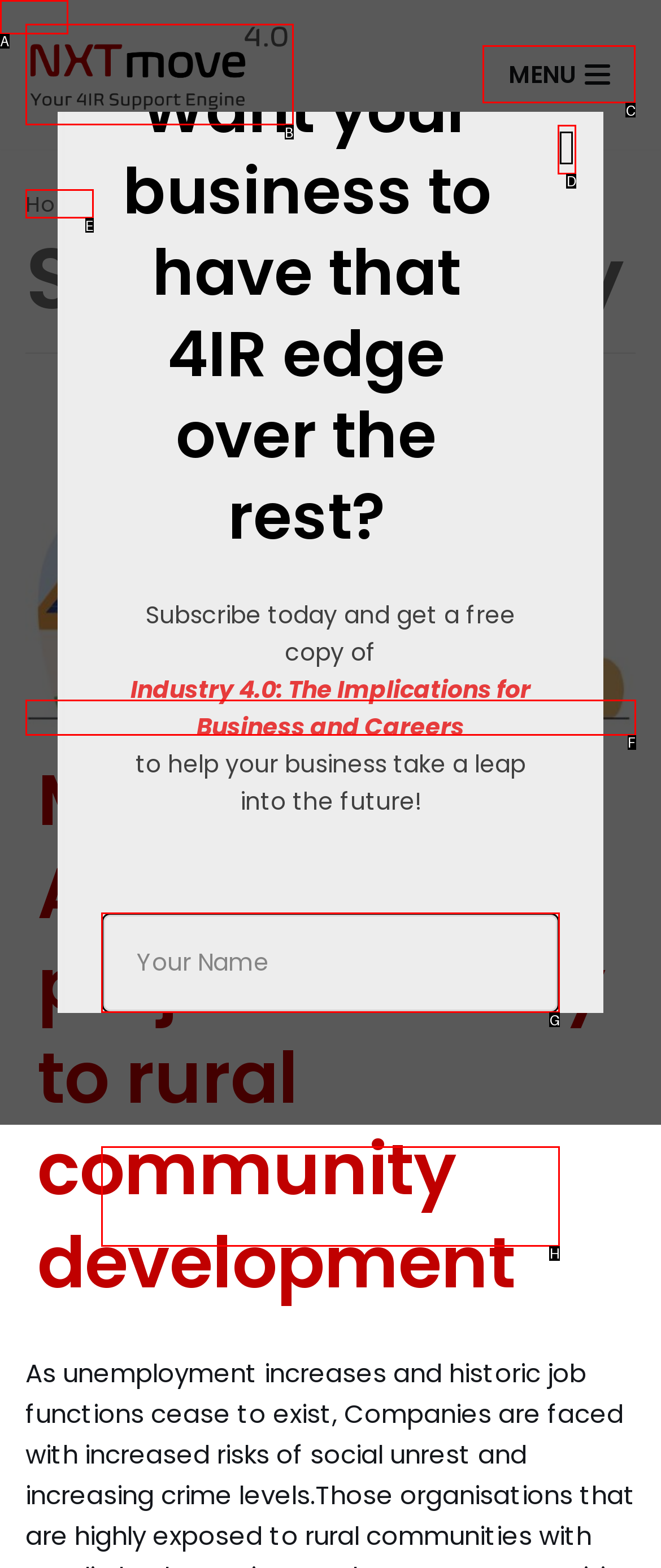Which HTML element should be clicked to complete the task: Enter your name in the input field? Answer with the letter of the corresponding option.

G